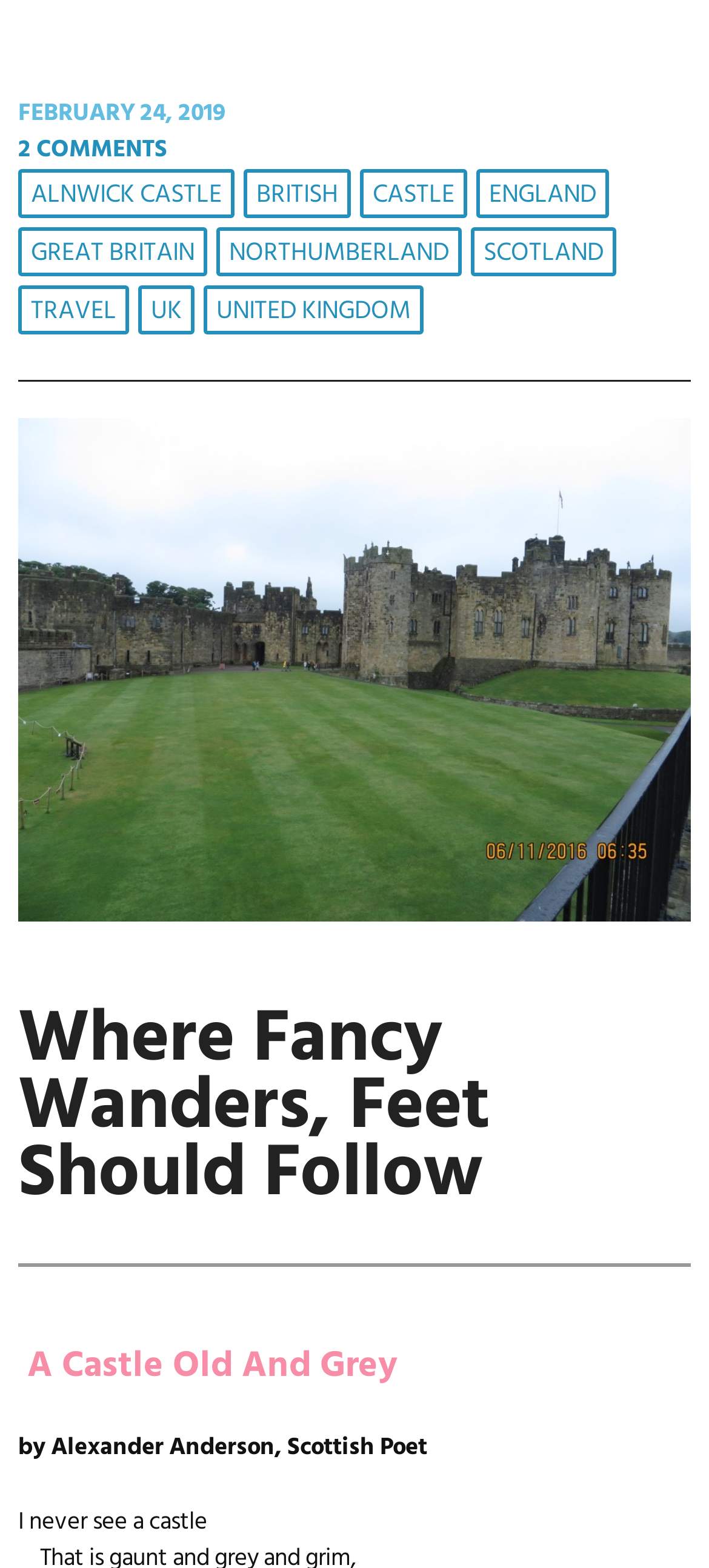What is the category of the article?
Please answer the question with a detailed response using the information from the screenshot.

The category of the article can be determined by examining the links in the footer section. One of the links is 'TRAVEL', which suggests that the article is related to travel. This is further supported by the presence of other location-related links such as 'ALNWICK CASTLE', 'ENGLAND', and 'UNITED KINGDOM'.